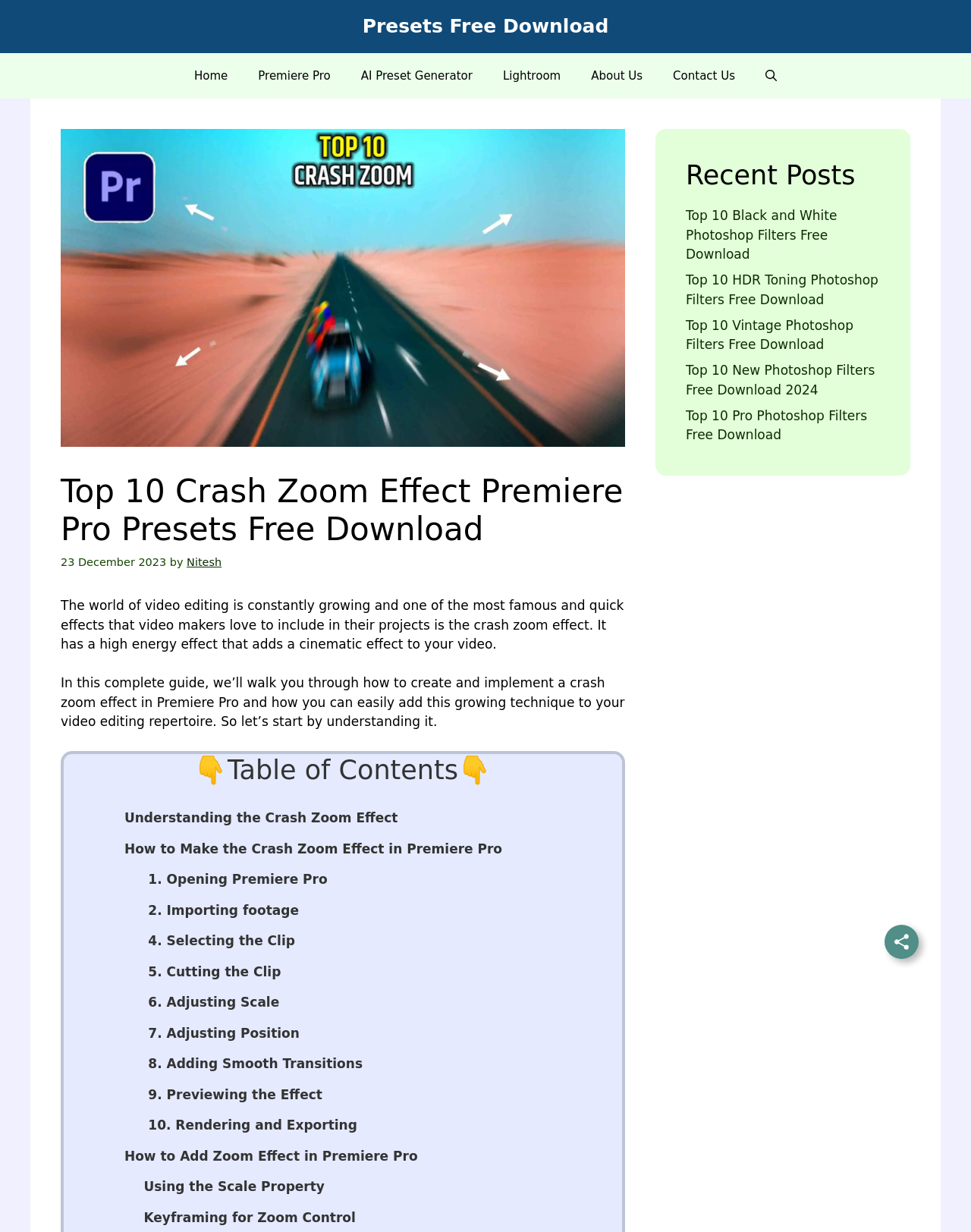Identify the main heading from the webpage and provide its text content.

Top 10 Crash Zoom Effect Premiere Pro Presets Free Download